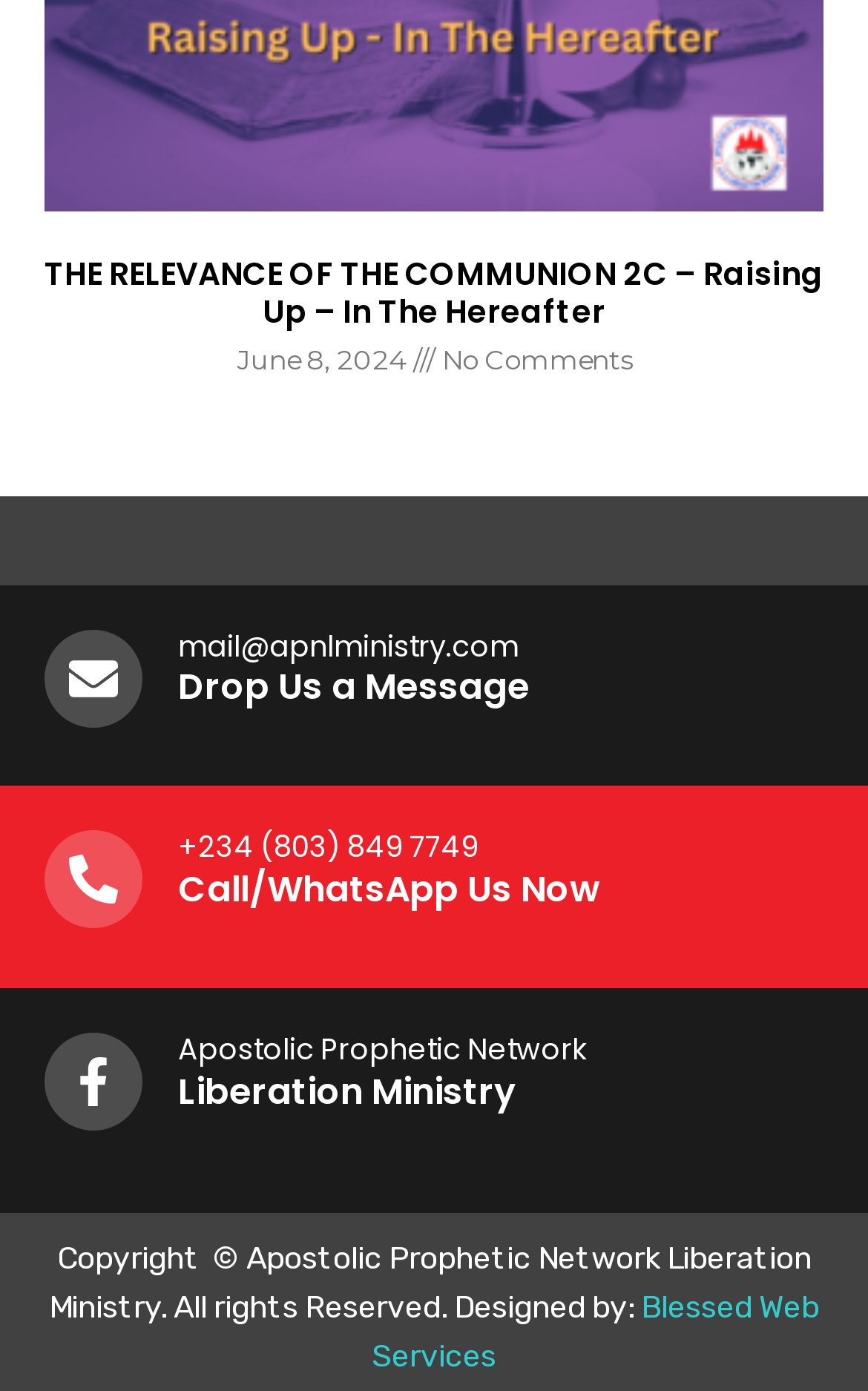Please provide a detailed answer to the question below by examining the image:
What is the date of the article?

I found the date of the article by looking at the StaticText element with the text 'June 8, 2024' which is located at the top of the webpage.